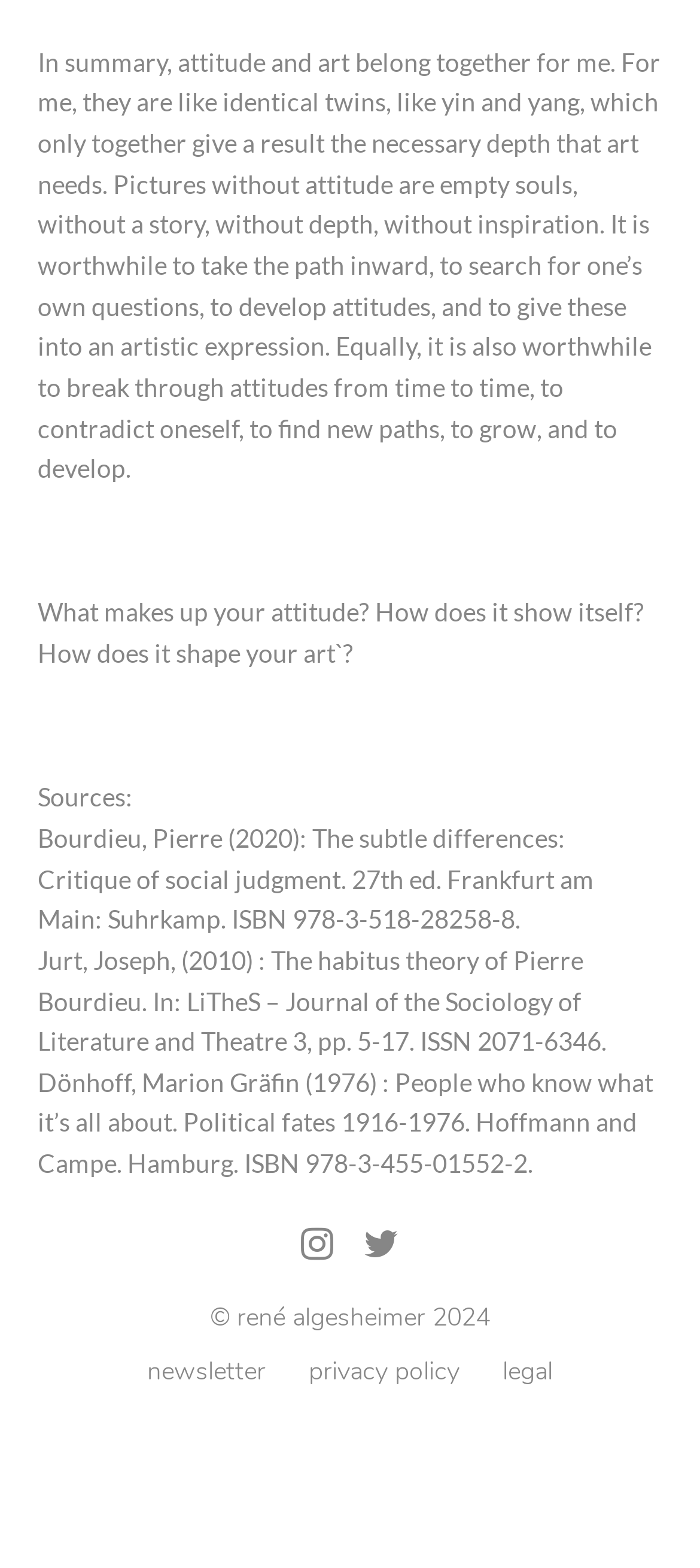Give a concise answer using one word or a phrase to the following question:
What is the topic of the text?

Attitude and art